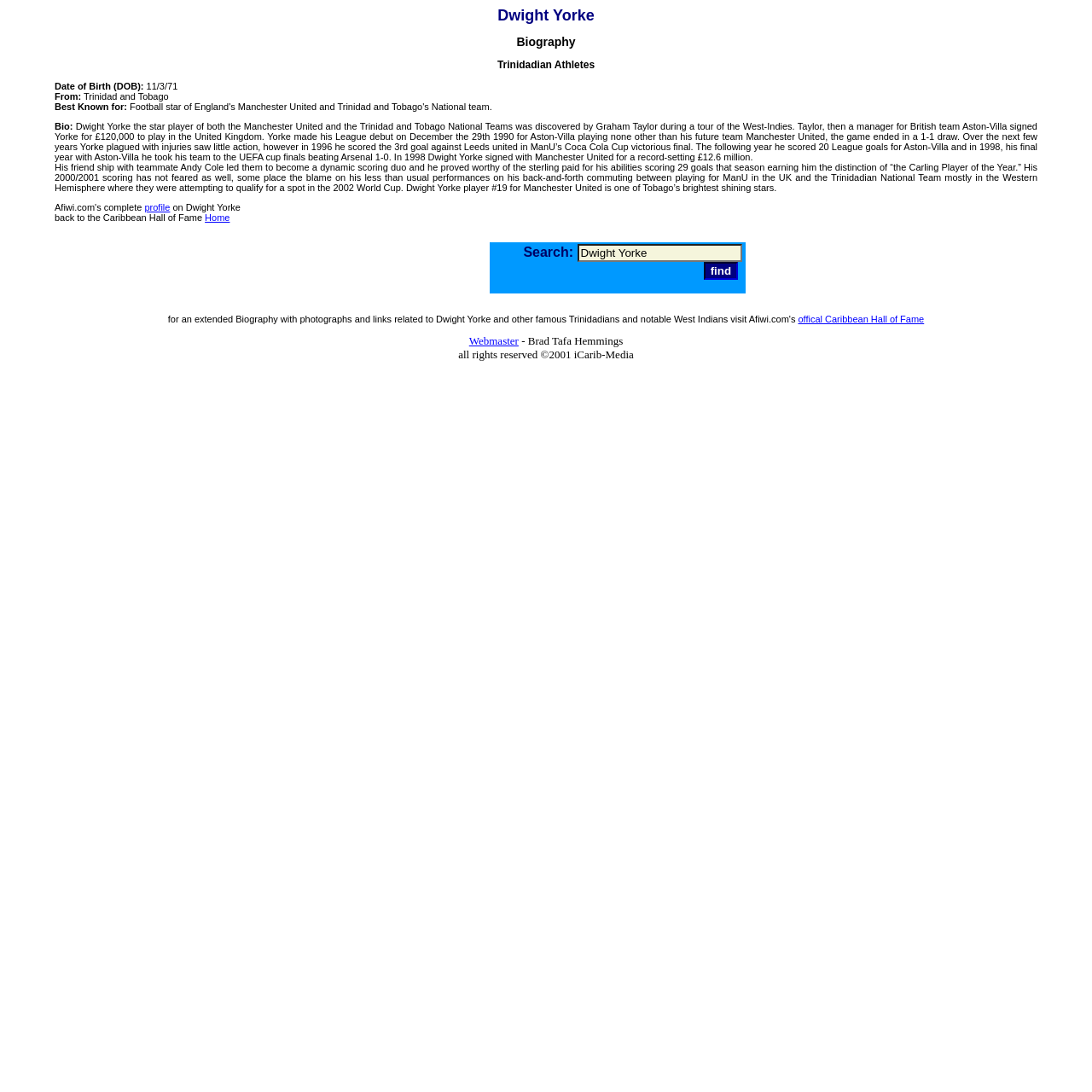What is the name of the award Dwight Yorke earned in a season?
Refer to the image and provide a one-word or short phrase answer.

Carling Player of the Year